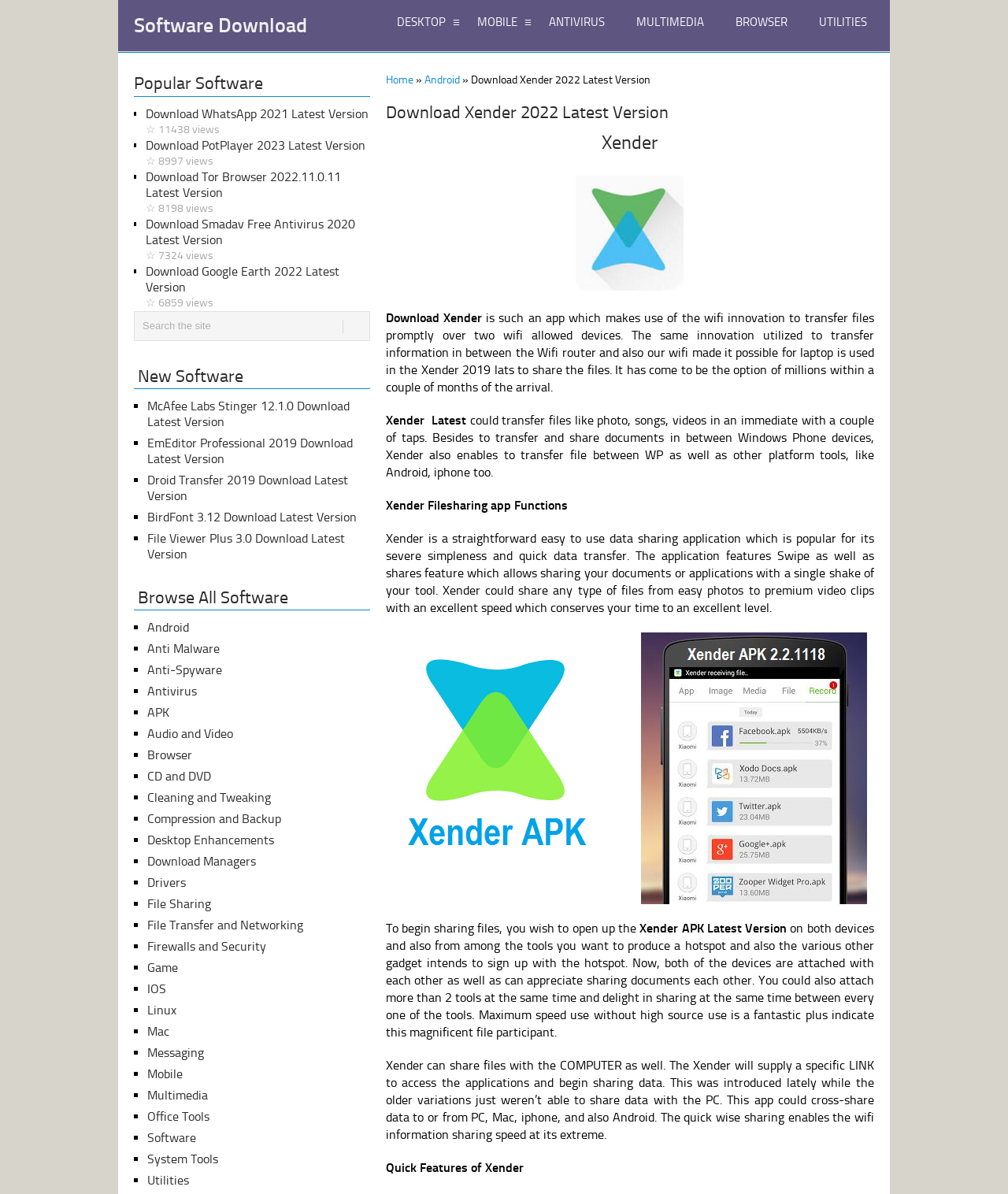Locate the bounding box coordinates of the area that needs to be clicked to fulfill the following instruction: "Read the article by MARSHALLEQ". The coordinates should be in the format of four float numbers between 0 and 1, namely [left, top, right, bottom].

None